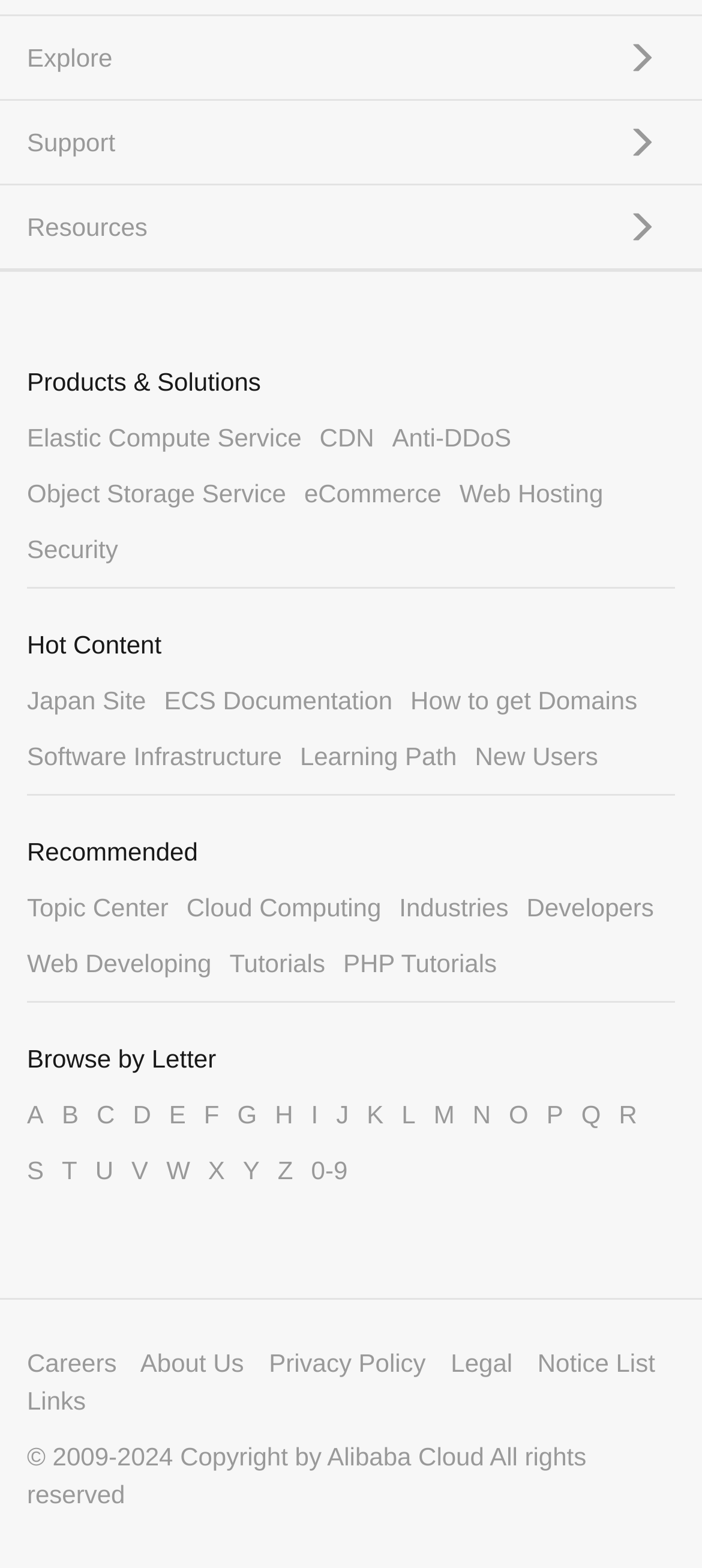Find the bounding box coordinates of the clickable region needed to perform the following instruction: "Browse by letter A". The coordinates should be provided as four float numbers between 0 and 1, i.e., [left, top, right, bottom].

[0.038, 0.701, 0.062, 0.72]